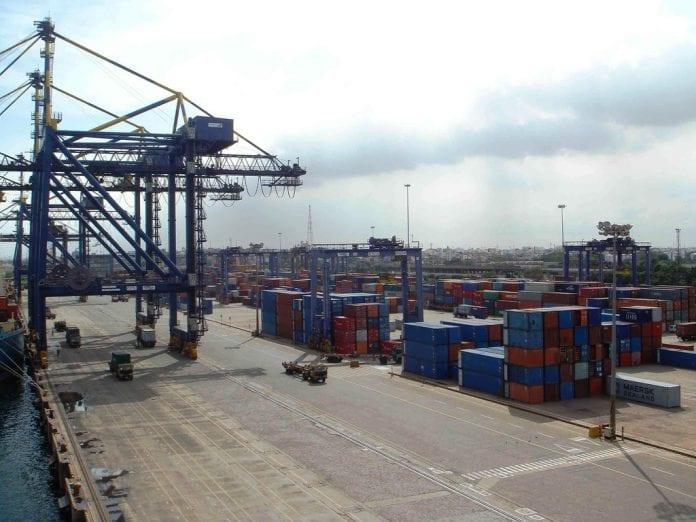What is the indication of the bright blue sky?
Kindly offer a comprehensive and detailed response to the question.

The caption states that the bright blue sky overhead hints at favorable weather conditions, suggesting that the weather is suitable for the port's operations.